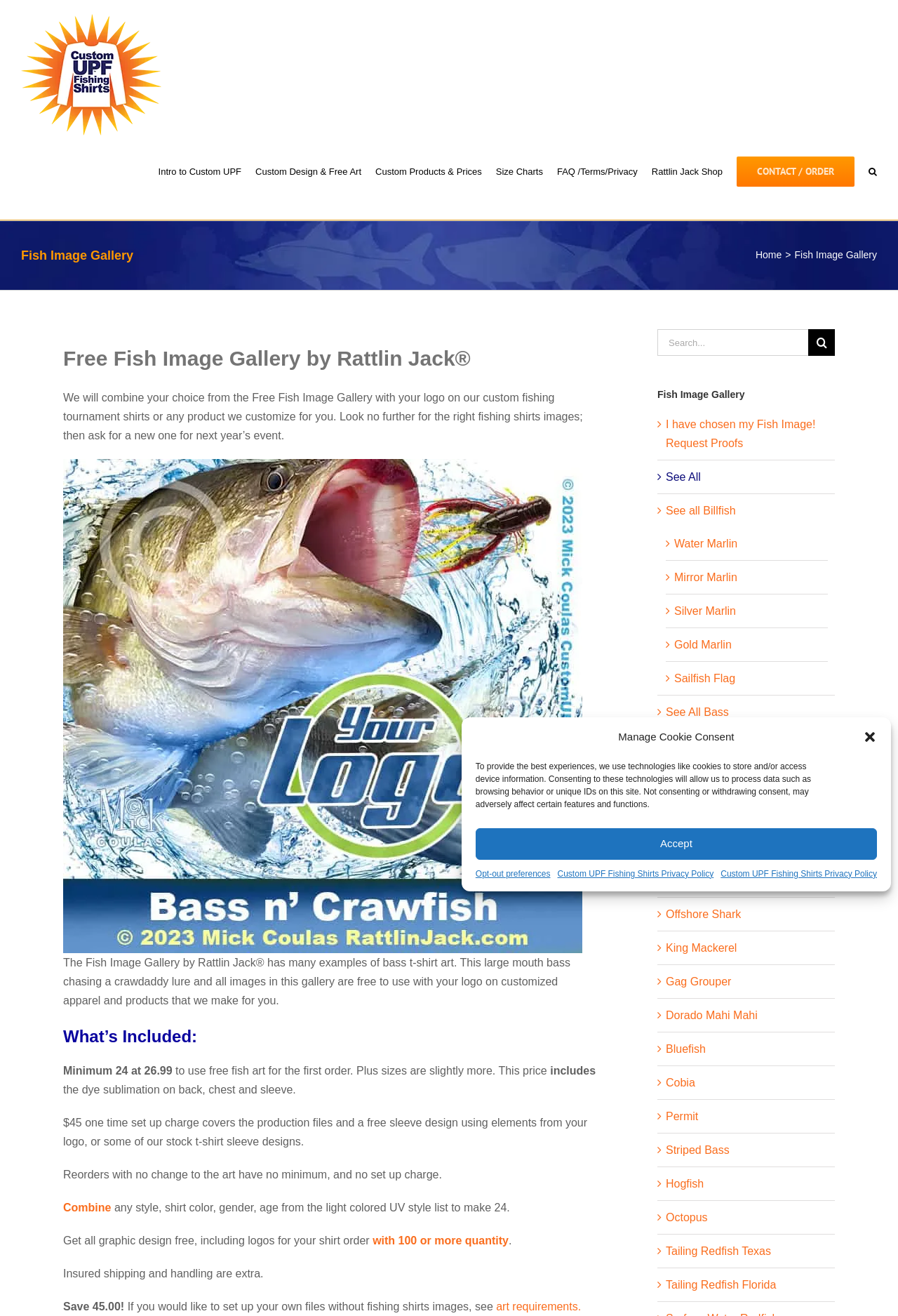Can I get a free sleeve design with my order?
Answer the question with as much detail as you can, using the image as a reference.

Yes, according to the webpage, a free sleeve design is included with the order, using elements from the customer's logo, or some of the stock t-shirt sleeve designs, as mentioned in the 'What’s Included:' section.